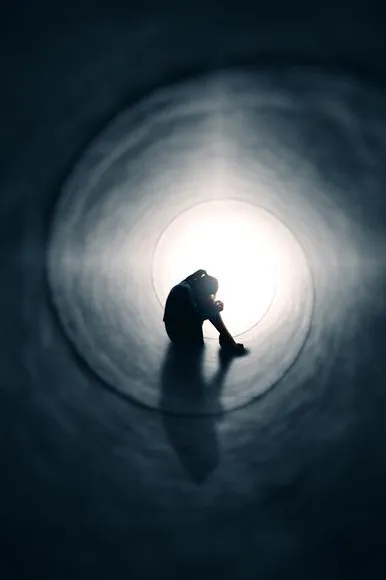Detail all significant aspects of the image you see.

The image captures a solitary figure sitting in a dark tunnel, emphasizing feelings of despair and isolation. The person is curled up, with their back towards the viewer, highlighting a sense of vulnerability. At the far end of the tunnel, a bright light signifies hope or a way out, contrasting sharply with the surrounding darkness. This visual metaphor poignantly represents the inner struggle of individuals suffering from depression, echoing the text's emphasis on the emotional challenges and the feeling of being overwhelmed by everyday tasks. The tunnel imagery resonates with the pervasive theme of feeling trapped in one's emotions, while the distant light symbolizes the potential for recovery and support, reinforcing the message that help is available for those in need.